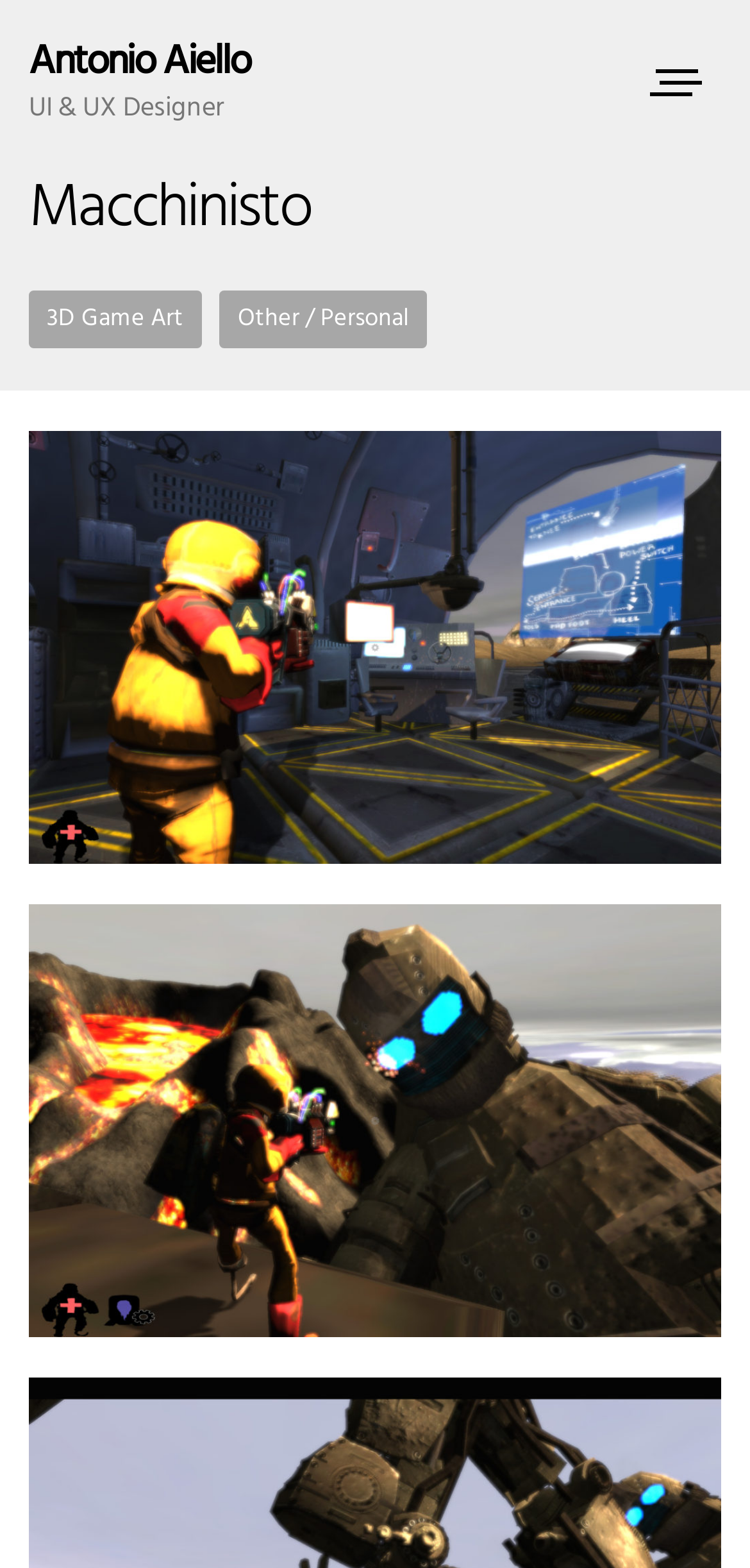Describe the webpage in detail, including text, images, and layout.

The webpage is about Antonio Aiello, a UI & UX Designer, as indicated by the heading and static text at the top left of the page. Below the designer's name, there is a link to toggle navigation, which is located at the top right corner of the page. 

The main content of the page is divided into two sections. On the left side, there is a heading "Macchinisto" and below it, a list of categories is presented, with "Categories:" written in static text. Underneath, there are two links, "3D Game Art" and "Other / Personal", which are positioned side by side. 

On the right side of the page, there are two more links, but they are not labeled with text. These links are stacked vertically, with the top one positioned slightly above the middle of the page and the bottom one near the bottom of the page.